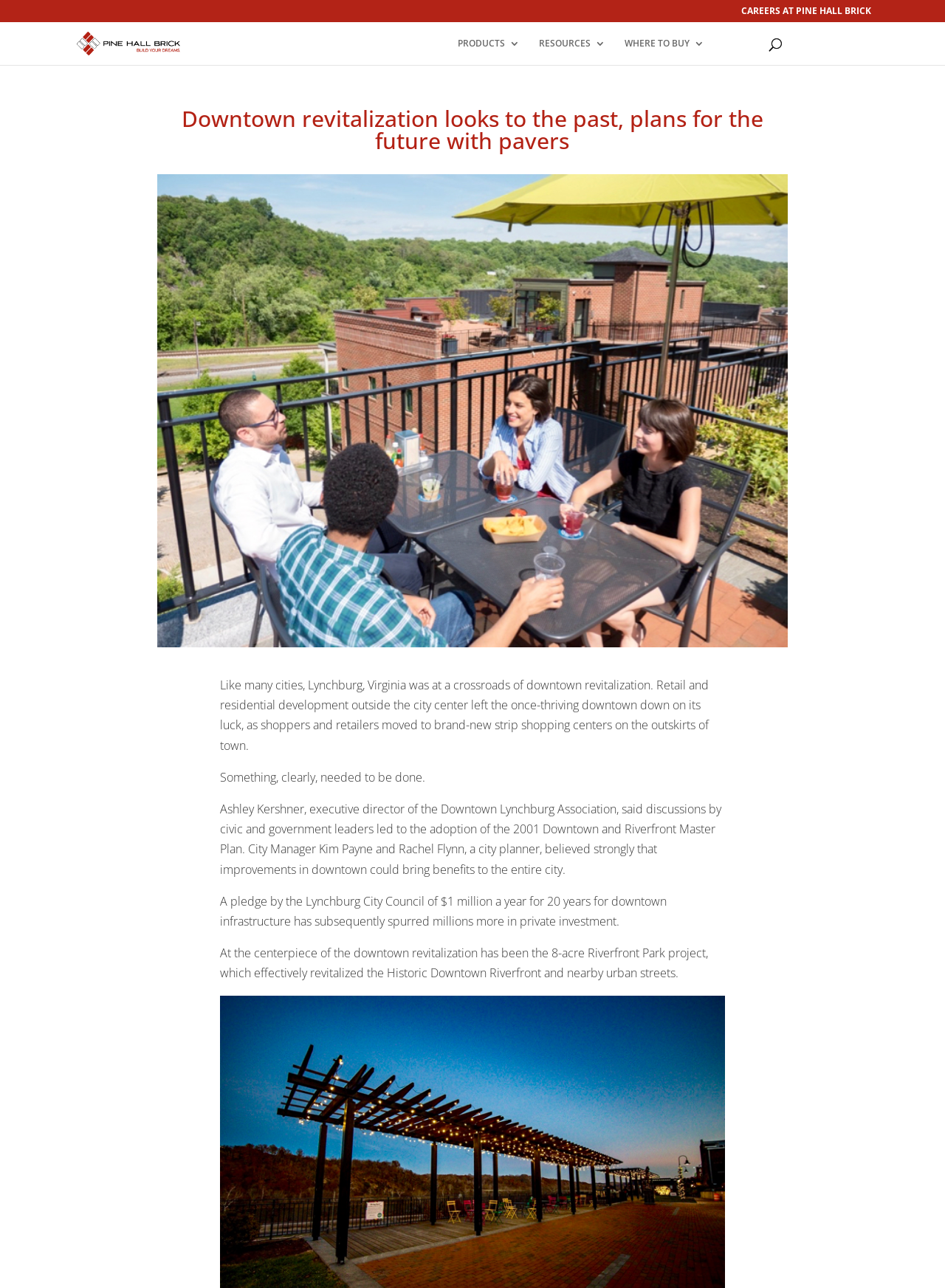What is the name of the park project mentioned in the article?
Refer to the image and answer the question using a single word or phrase.

Riverfront Park